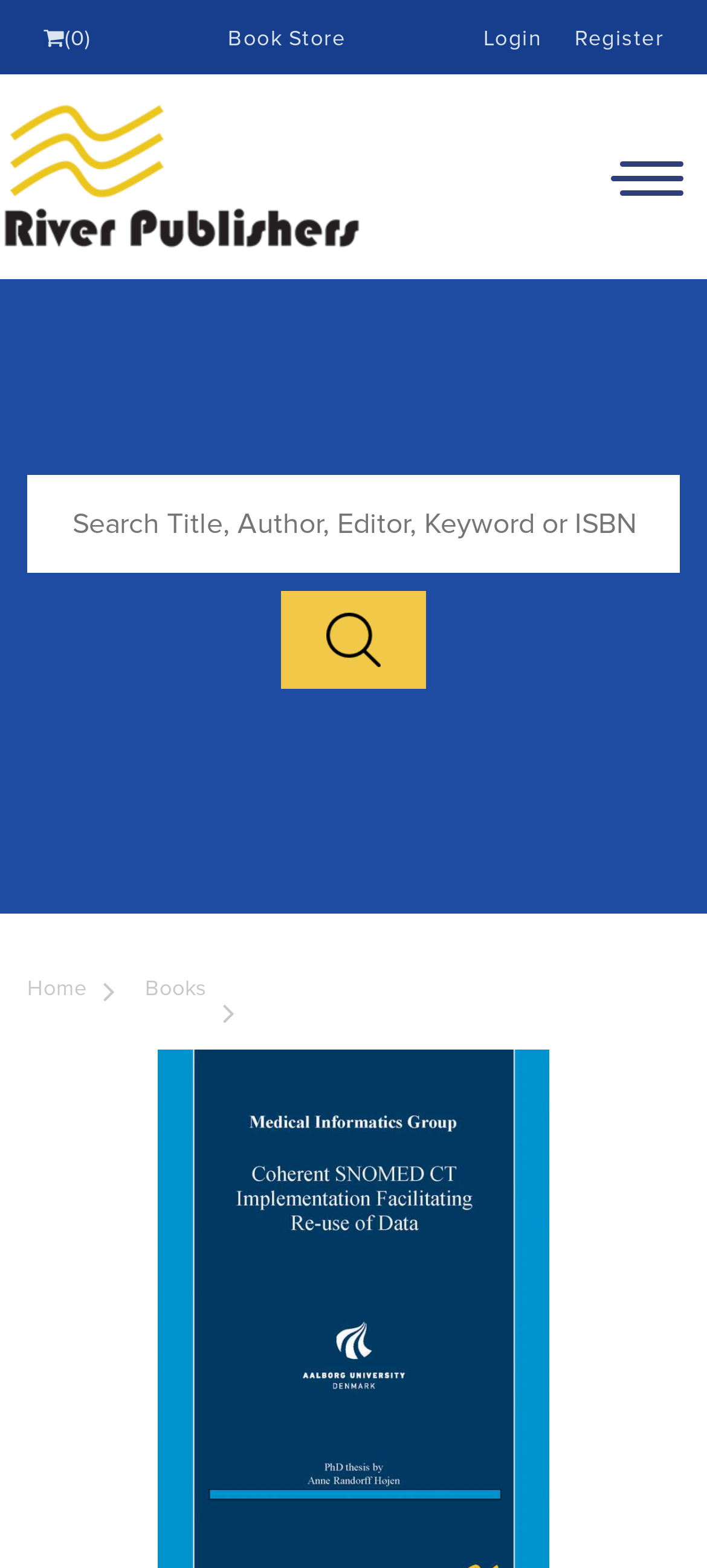How many input fields are there?
Look at the image and answer the question using a single word or phrase.

1